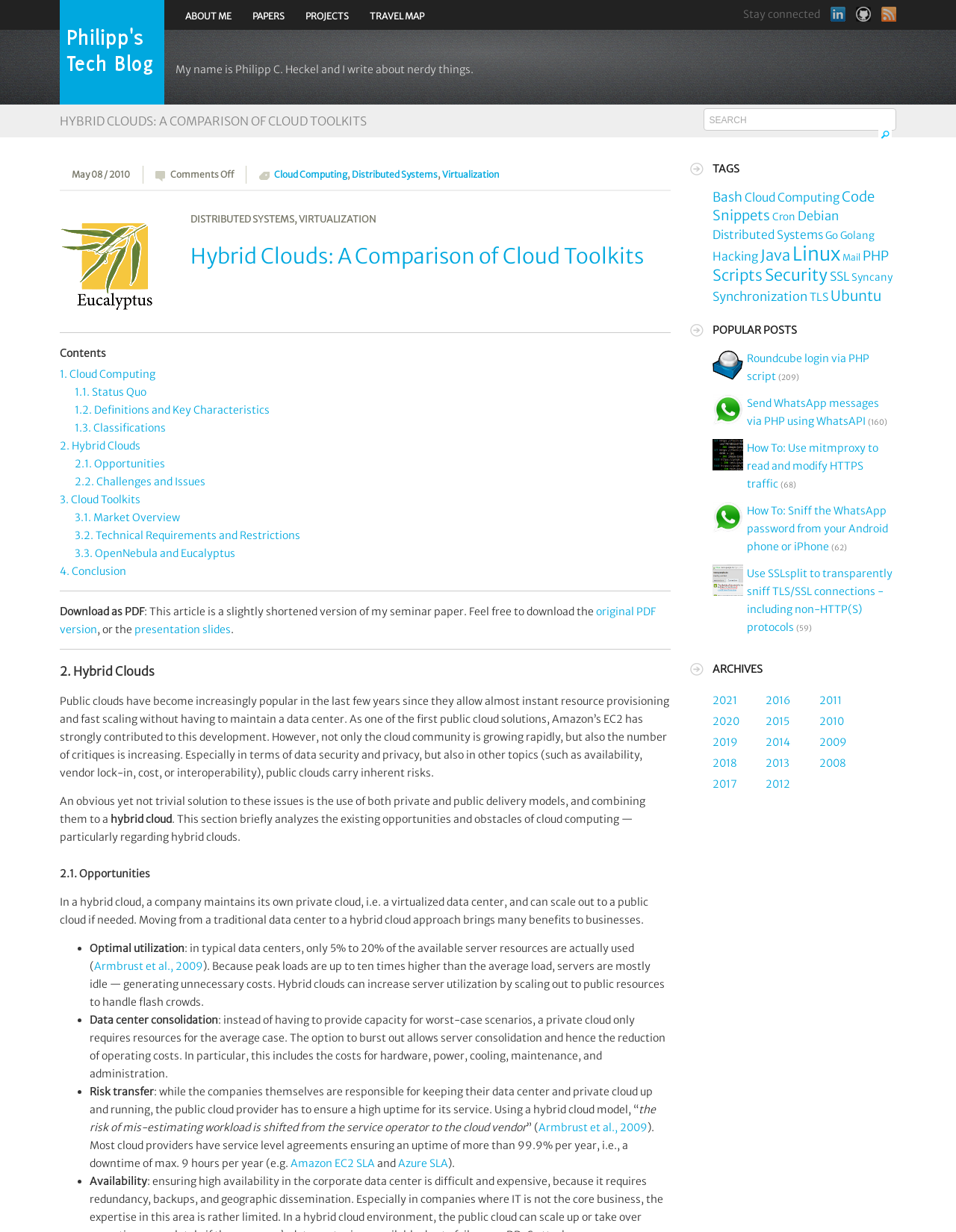From the webpage screenshot, predict the bounding box coordinates (top-left x, top-left y, bottom-right x, bottom-right y) for the UI element described here: 3.2. Technical Requirements and Restrictions

[0.078, 0.429, 0.314, 0.44]